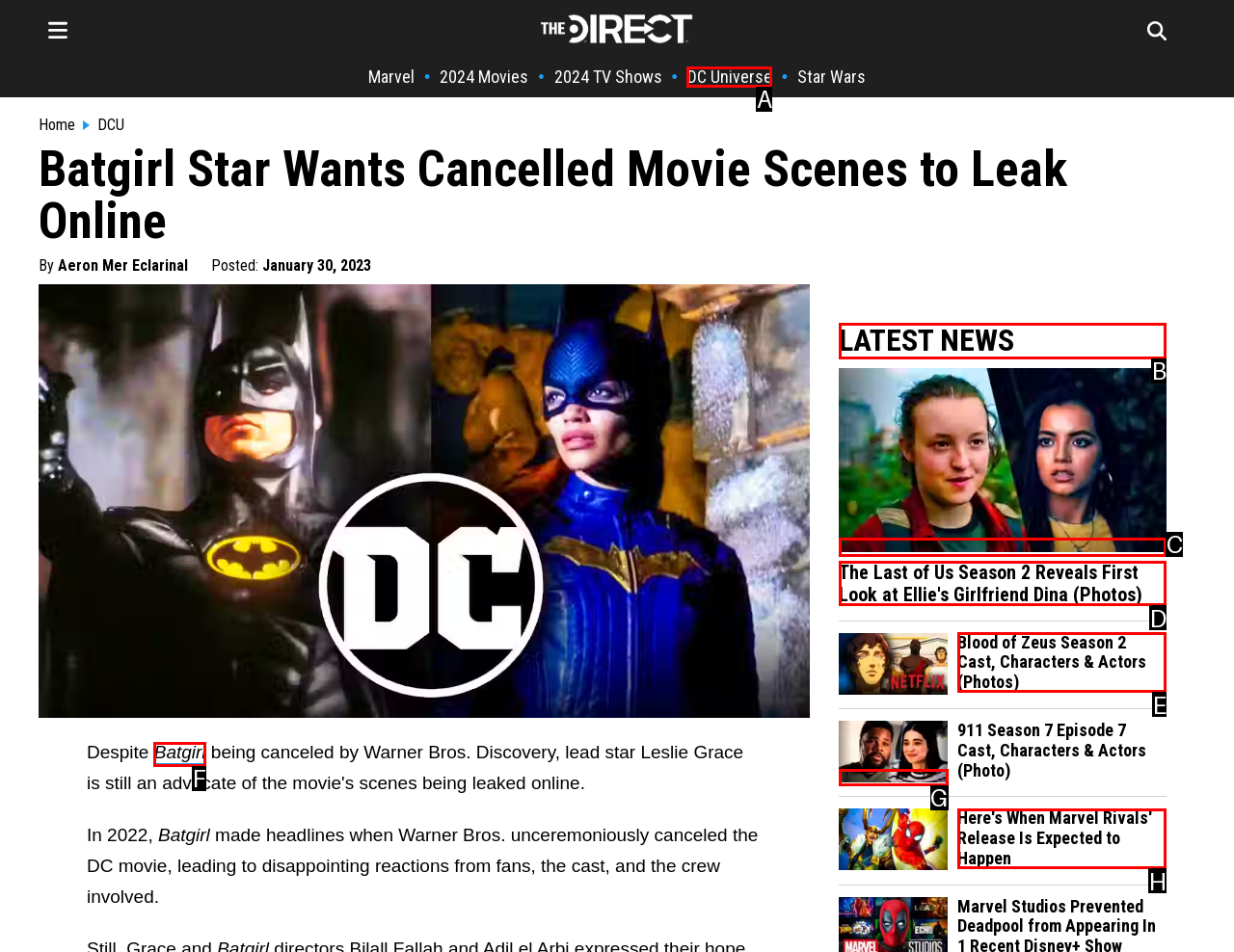What option should you select to complete this task: View the latest news? Indicate your answer by providing the letter only.

B